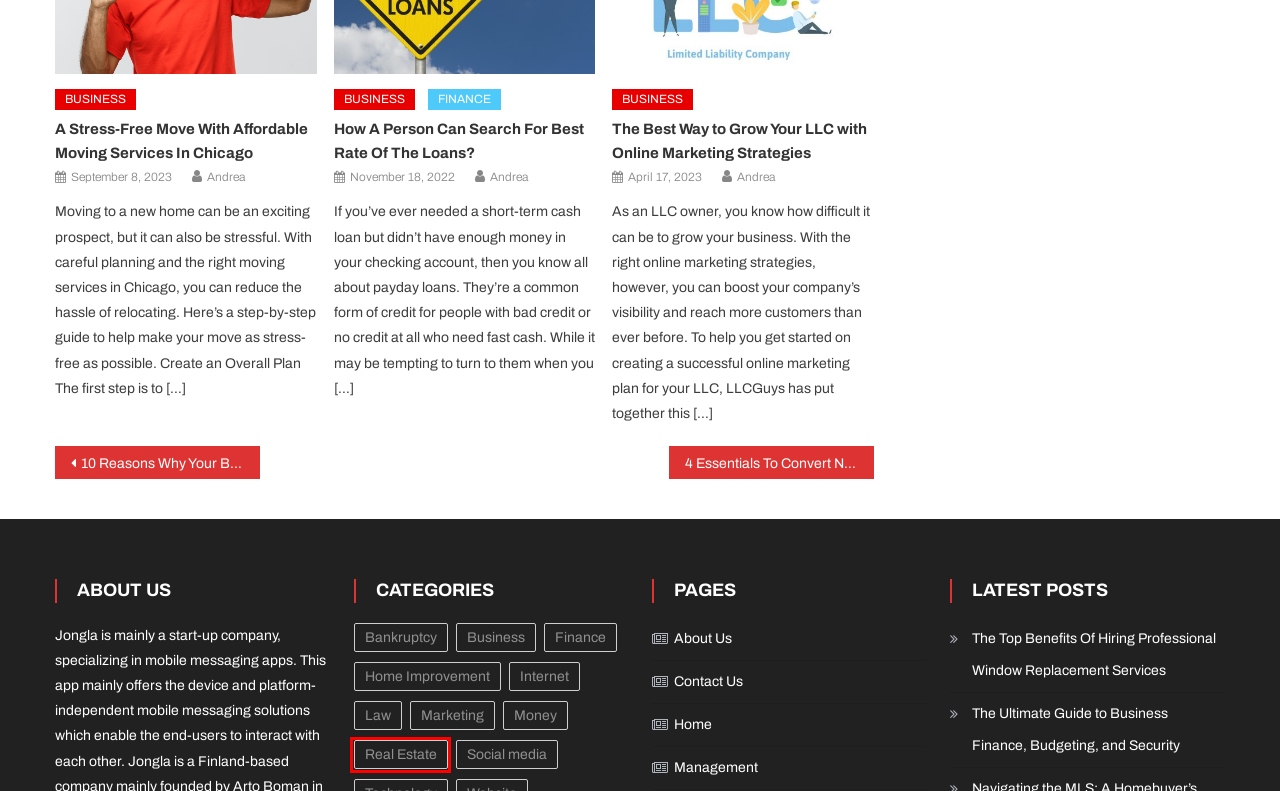You have a screenshot of a webpage with a red rectangle bounding box around a UI element. Choose the best description that matches the new page after clicking the element within the bounding box. The candidate descriptions are:
A. 10 Reasons Why Your Business Needs A Website
B. Jongla - Have it your way
C. 4 Essentials To Convert Network Marketing Leads Without Speaking To Anyone
D. Real Estate
E. Bankruptcy
F. Law
G. Social media
H. Internet

D